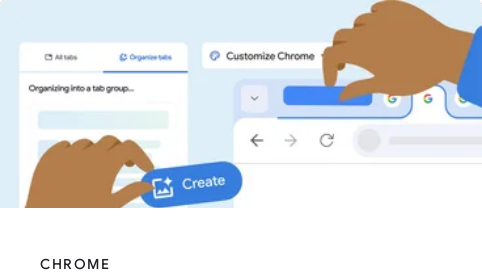Detail the scene depicted in the image with as much precision as possible.

The image depicts an illustrative representation of features in the Chrome web browser, specifically highlighting the tab organization functionality. Two hands are actively interacting with the browser interface; one is dragging a blue button labeled "Create" towards the browser's address bar, which is adorned with icons representing Google services. To the left, there is a panel that outlines the process of creating and managing tab groups, indicating that users can organize their browsing experience more efficiently. This visual encapsulates Chrome's user-friendly design aimed at enhancing productivity for individuals navigating multiple tabs. Below the image, the title "CHROME" emphasizes the focus on this popular web browser and its innovative tools.